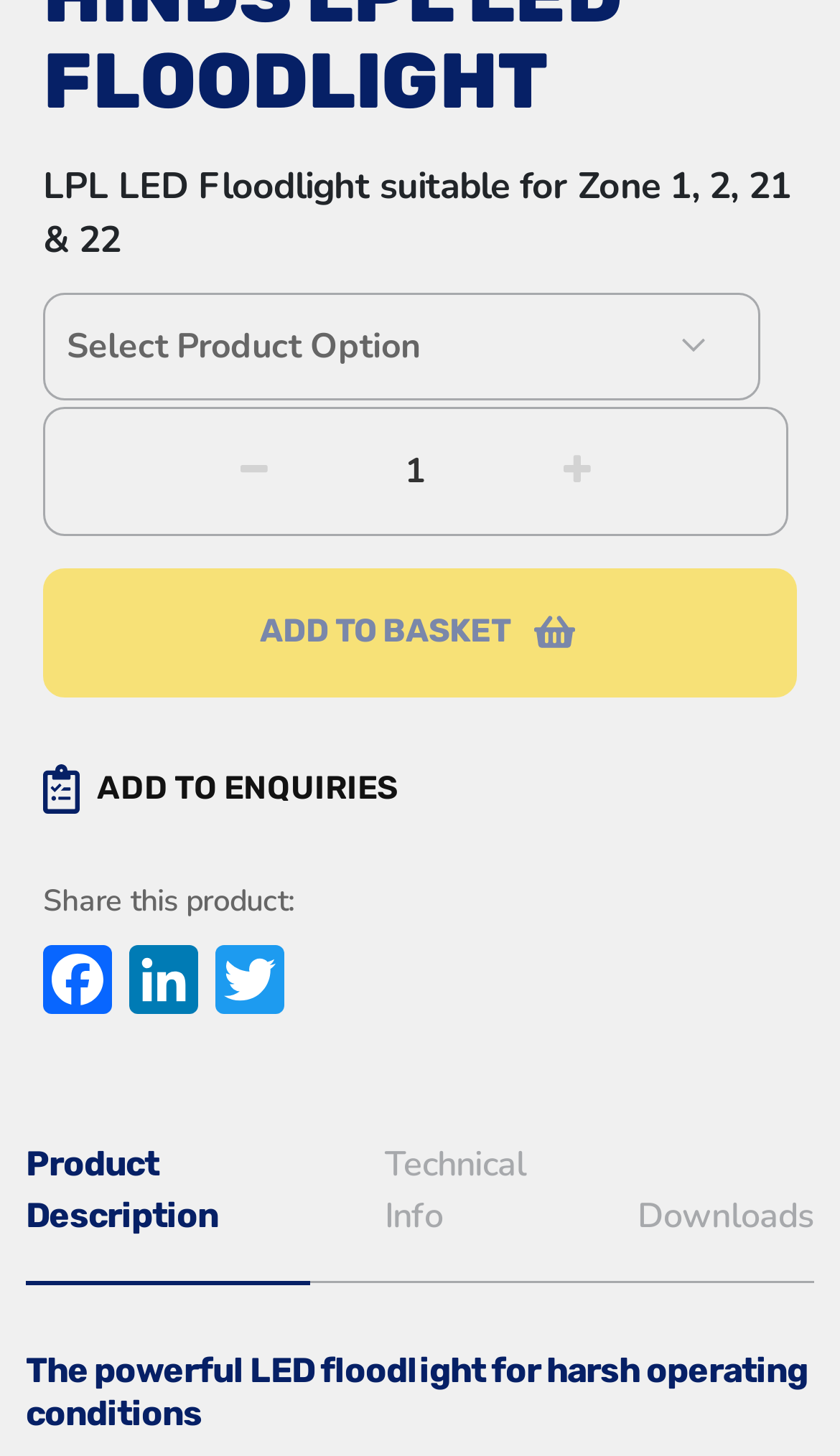Please identify the coordinates of the bounding box that should be clicked to fulfill this instruction: "Increase the quantity".

[0.367, 0.306, 0.623, 0.391]